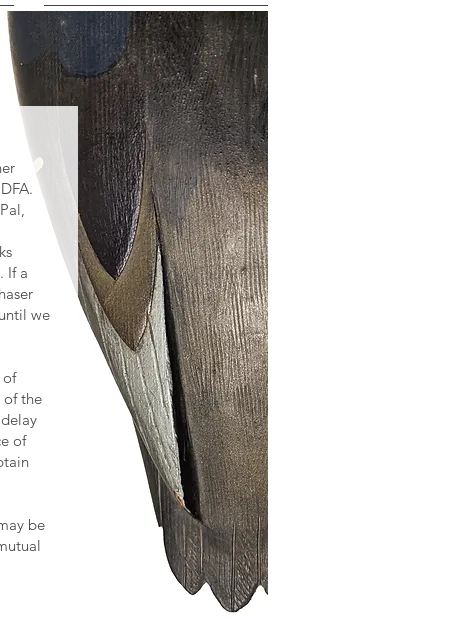Answer the question briefly using a single word or phrase: 
What is the purpose of the text in the foreground?

To provide purchasing terms and conditions